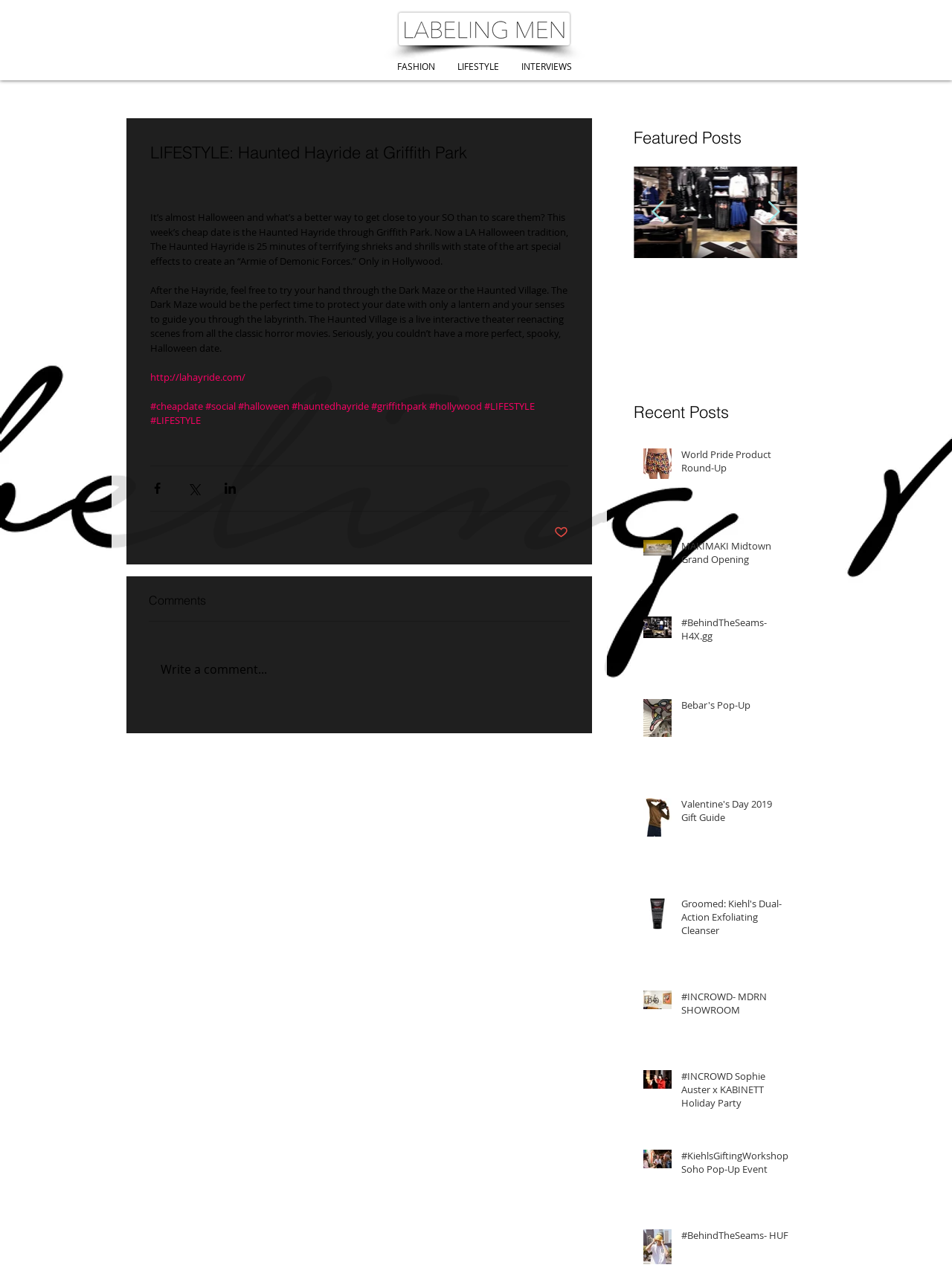Please locate and retrieve the main header text of the webpage.

LIFESTYLE: Haunted Hayride at Griffith Park